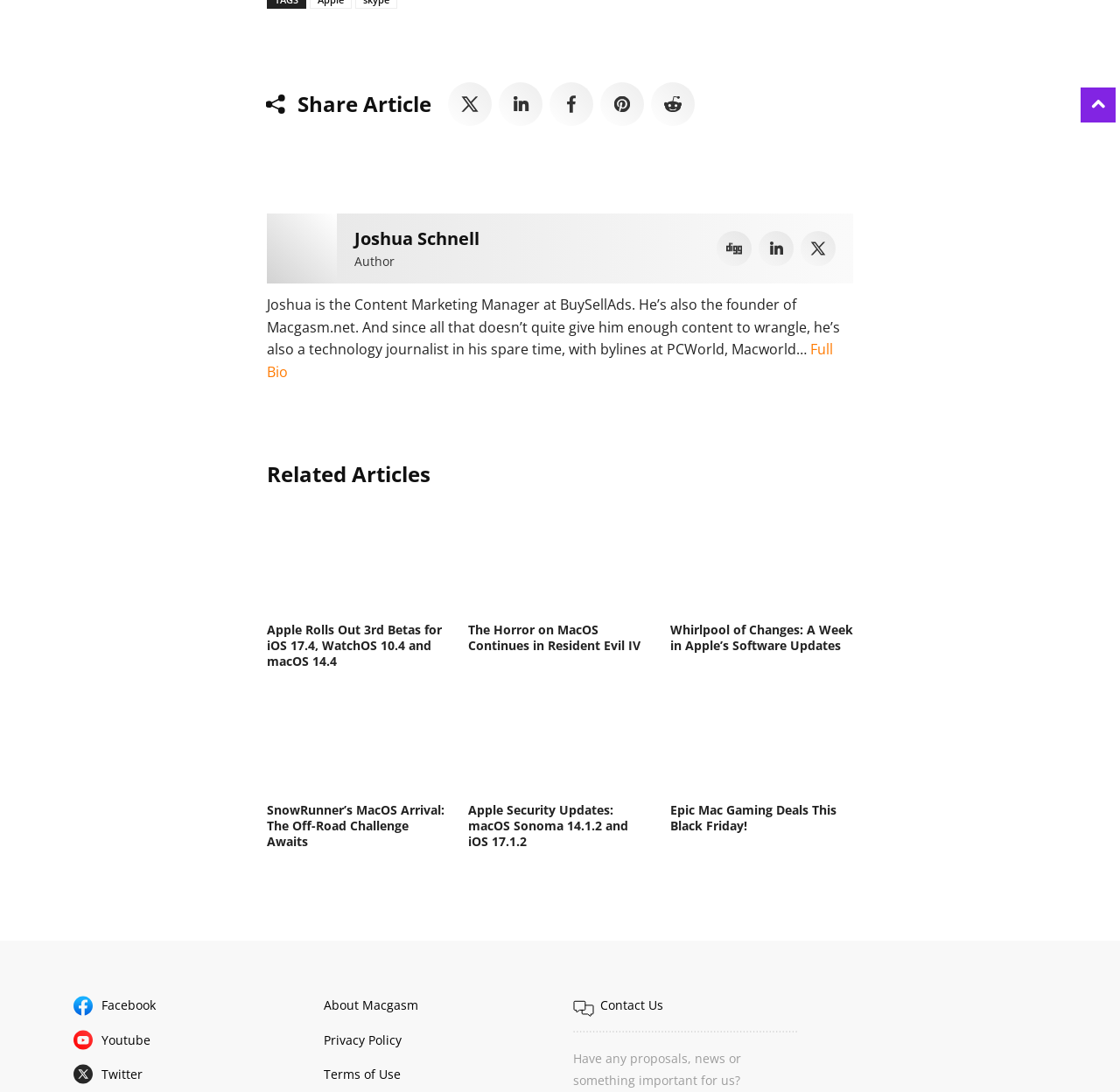Locate the bounding box coordinates of the area that needs to be clicked to fulfill the following instruction: "Read full bio of Joshua Schnell". The coordinates should be in the format of four float numbers between 0 and 1, namely [left, top, right, bottom].

[0.238, 0.311, 0.744, 0.349]